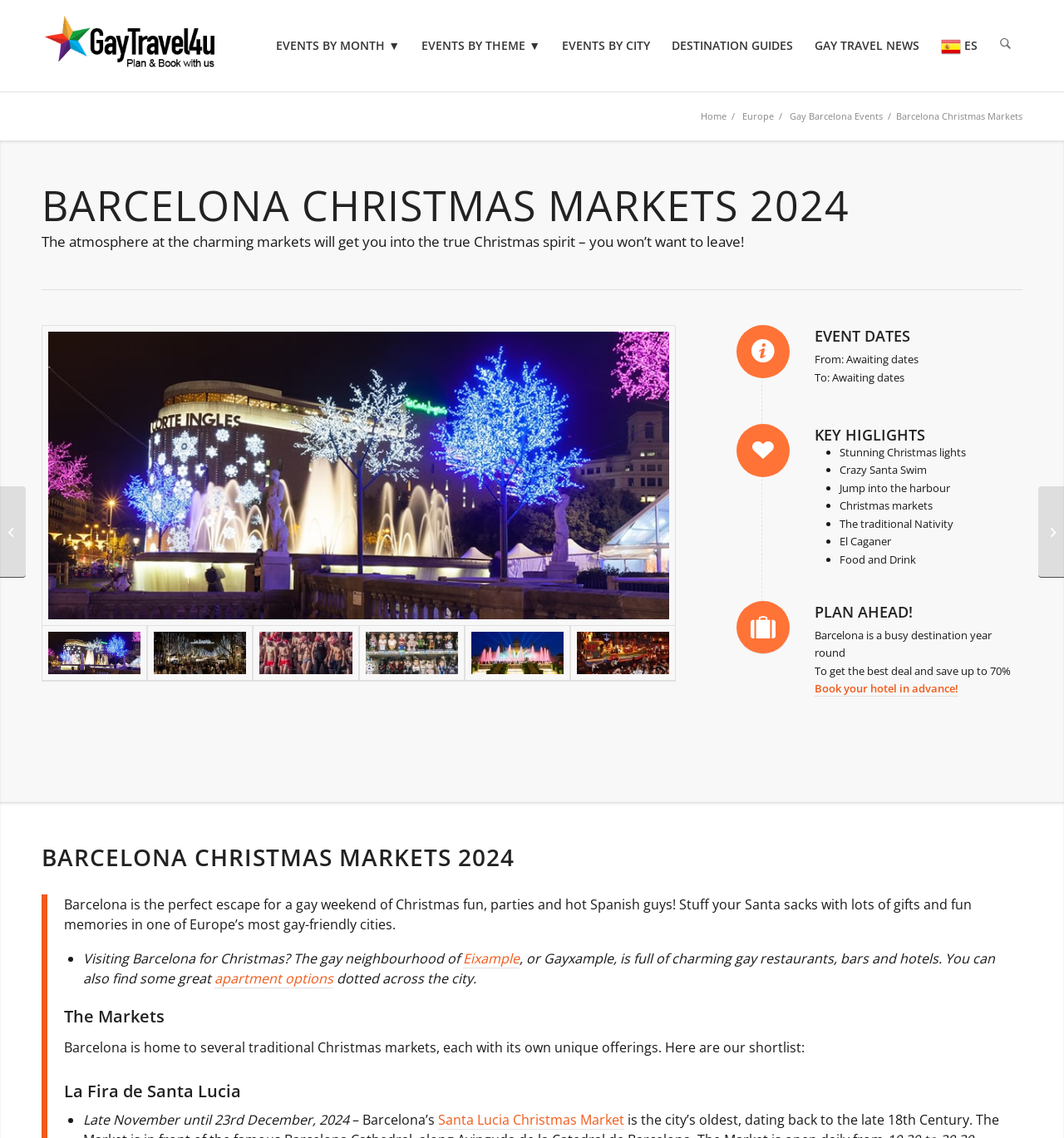Kindly determine the bounding box coordinates for the area that needs to be clicked to execute this instruction: "Click on the logo".

[0.039, 0.0, 0.248, 0.08]